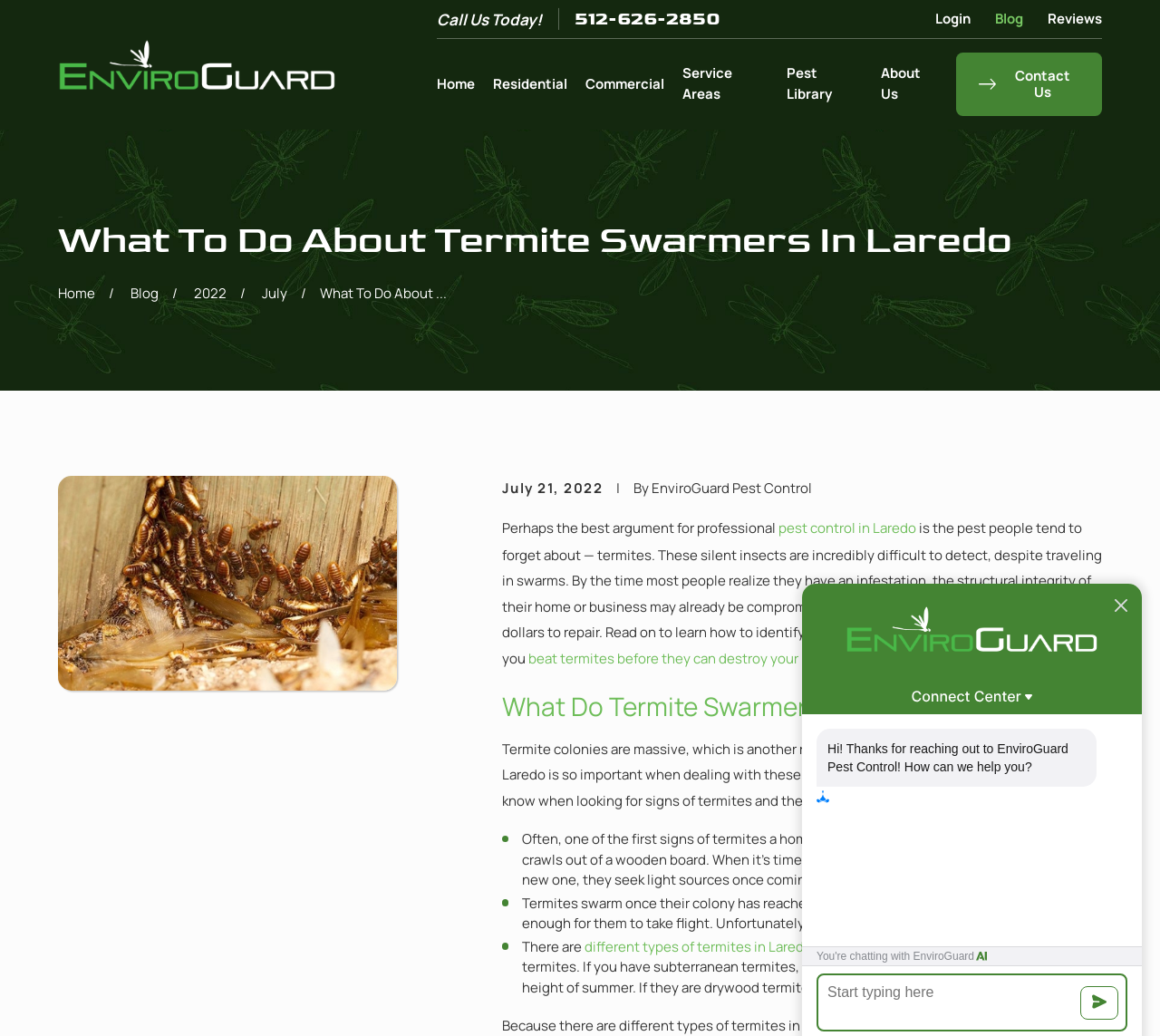Please locate the bounding box coordinates of the element's region that needs to be clicked to follow the instruction: "Call the phone number". The bounding box coordinates should be provided as four float numbers between 0 and 1, i.e., [left, top, right, bottom].

[0.495, 0.008, 0.621, 0.029]